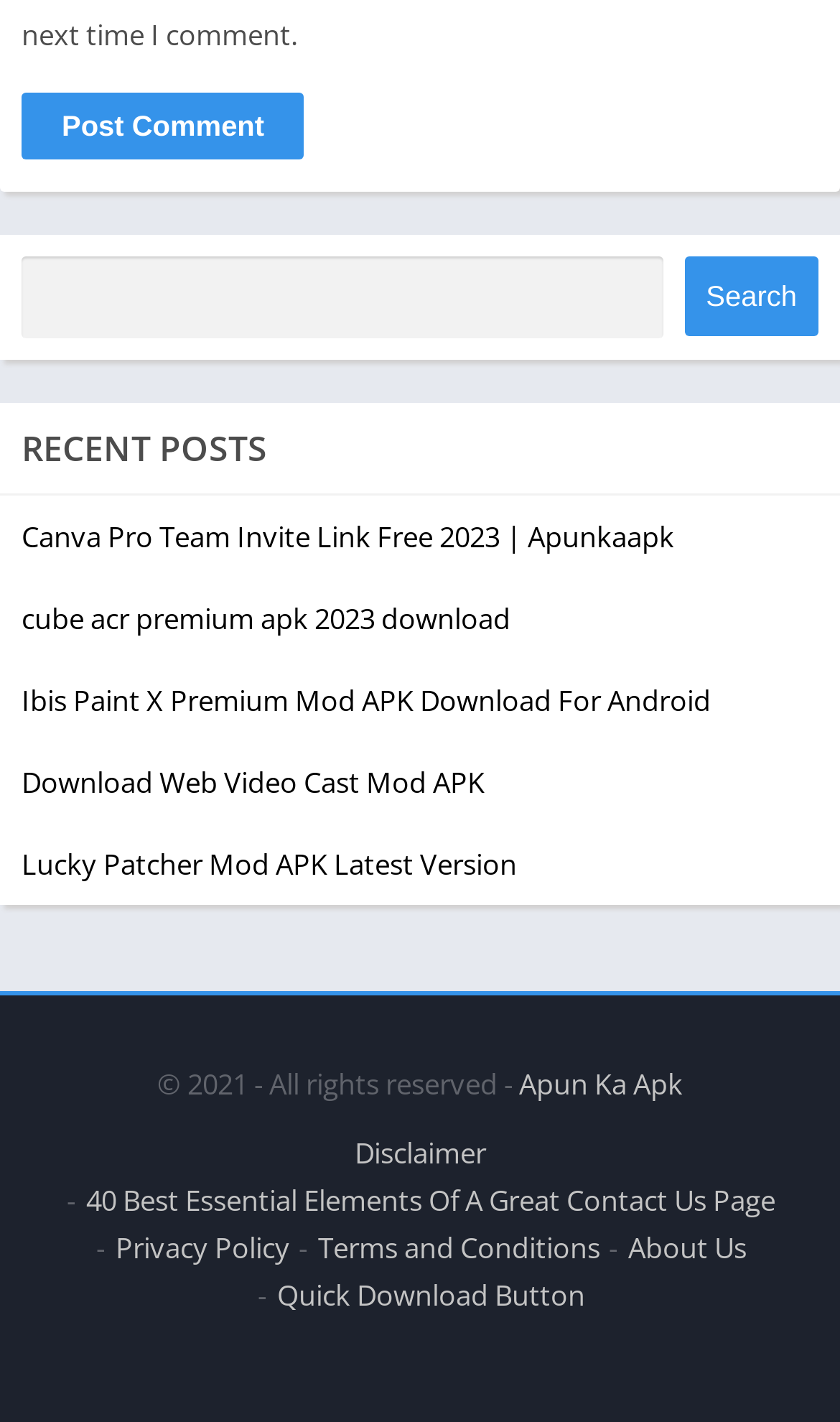Bounding box coordinates should be provided in the format (top-left x, top-left y, bottom-right x, bottom-right y) with all values between 0 and 1. Identify the bounding box for this UI element: Apun Ka Apk

[0.618, 0.748, 0.813, 0.775]